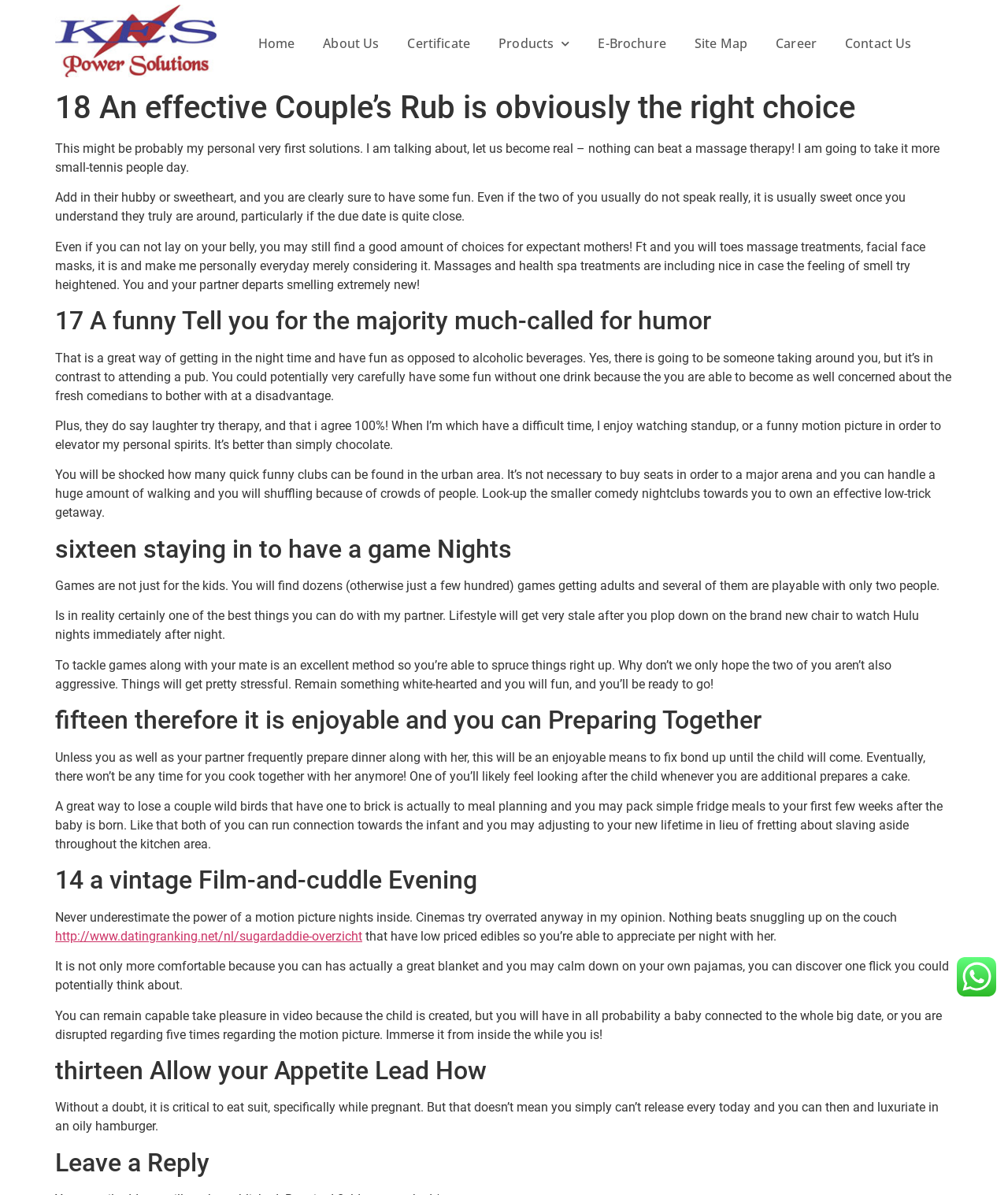Summarize the webpage with a detailed and informative caption.

This webpage appears to be a blog post or article discussing various date night ideas for couples, particularly those expecting a child. At the top of the page, there is a logo and a navigation menu with links to different sections of the website, including "Home", "About Us", "Certificate", "Products", "E-Brochure", "Site Map", "Career", and "Contact Us".

Below the navigation menu, there is a header section with a title "18 An effective Couple’s Rub is obviously the right choice" and a brief introduction to the article. The introduction is followed by several paragraphs of text, each discussing a different date night idea, such as getting a massage, watching a comedy show, playing games, cooking together, and having a movie night.

There are a total of 7 headings throughout the article, each highlighting a different date night idea. The text is written in a casual and conversational tone, with the author sharing their personal opinions and experiences.

Towards the bottom of the page, there is an image, and a link to an external website. The page also has a "Leave a Reply" section, suggesting that readers can comment on the article.

In terms of layout, the page has a clean and simple design, with a focus on the text content. The navigation menu and header section are located at the top of the page, while the main content is divided into sections with headings and paragraphs of text. The image is placed towards the bottom of the page, and the "Leave a Reply" section is located at the very bottom.